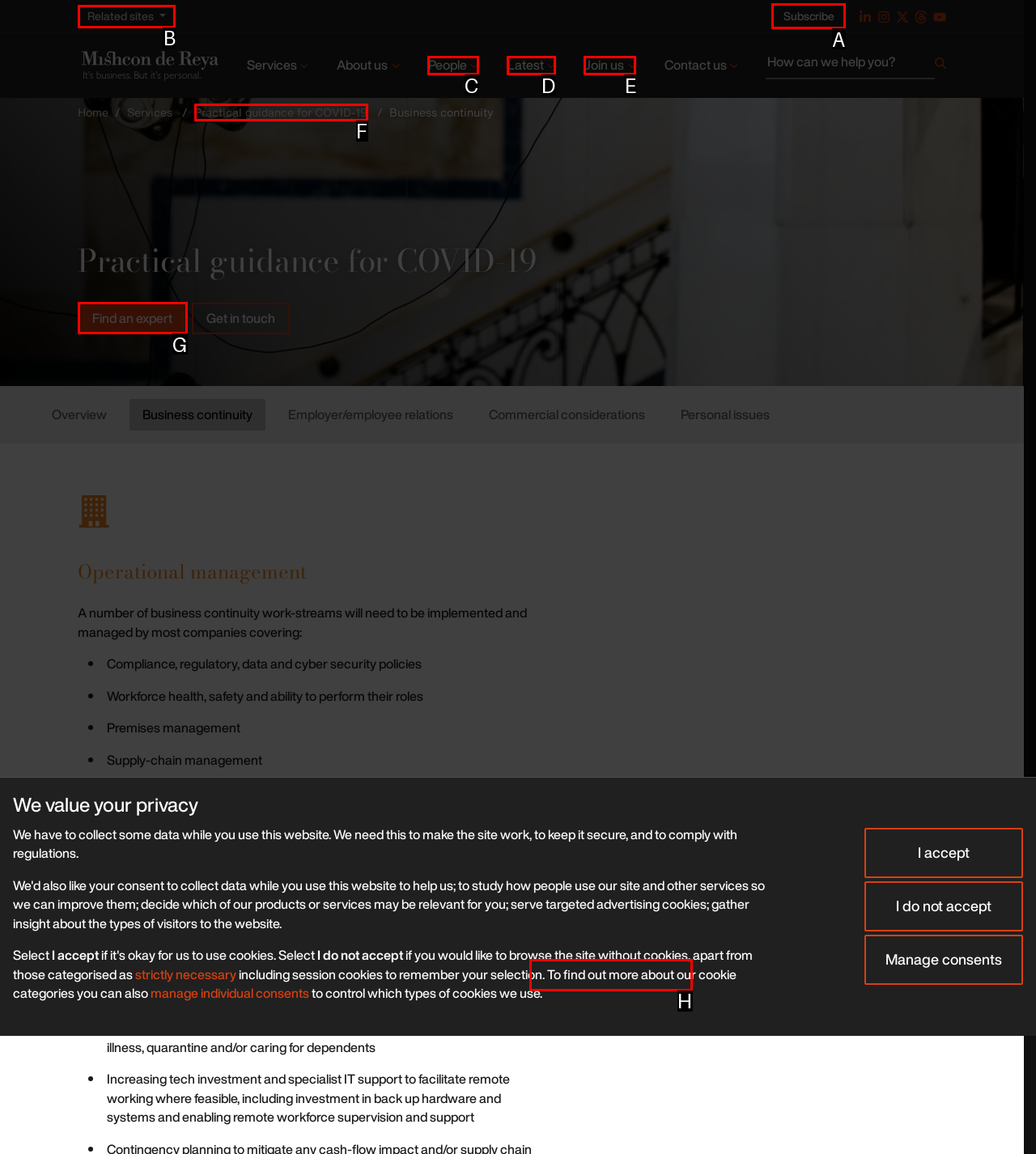Specify which element within the red bounding boxes should be clicked for this task: Subscribe Respond with the letter of the correct option.

A